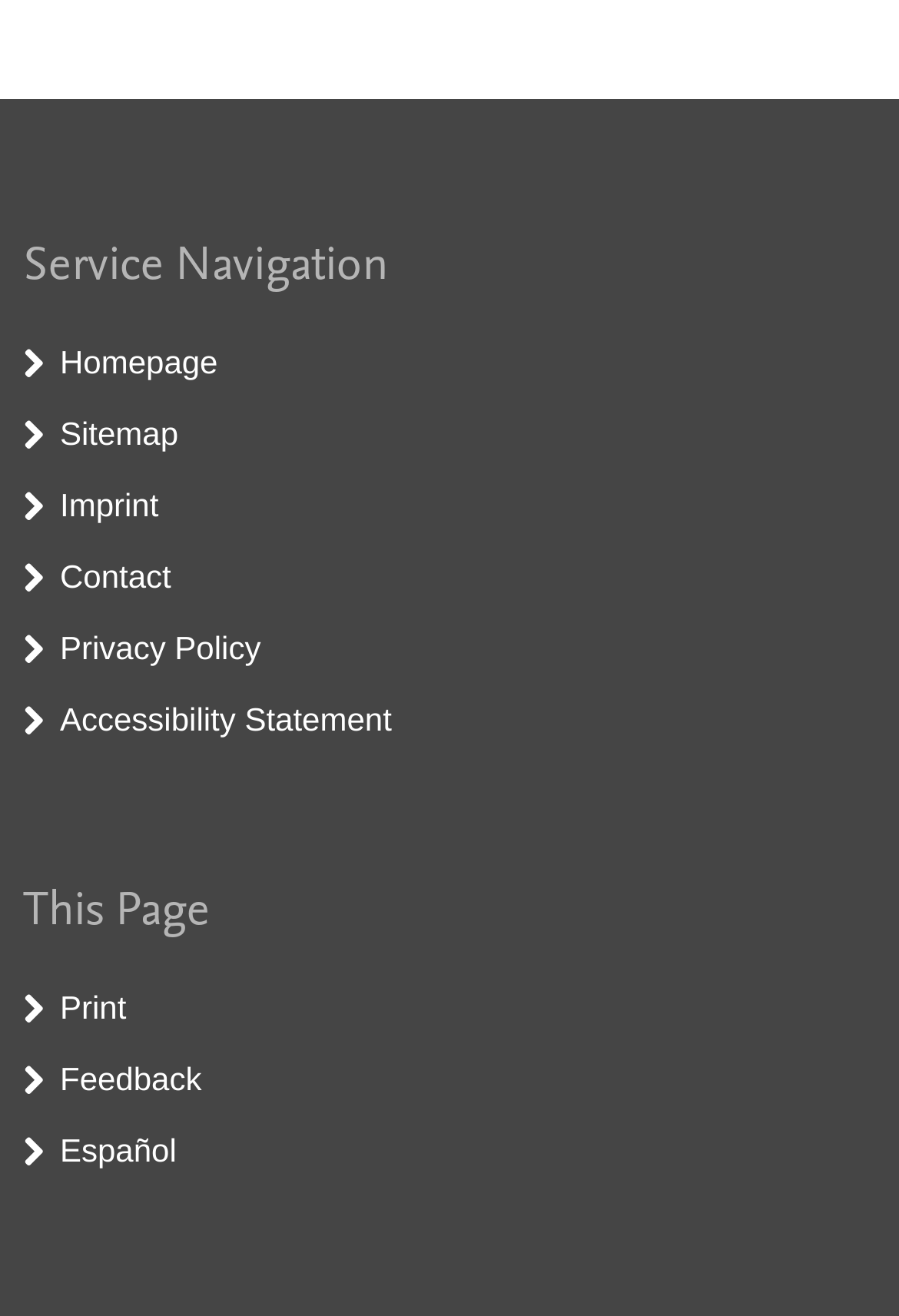Find the bounding box coordinates of the area to click in order to follow the instruction: "go to homepage".

[0.067, 0.26, 0.242, 0.288]